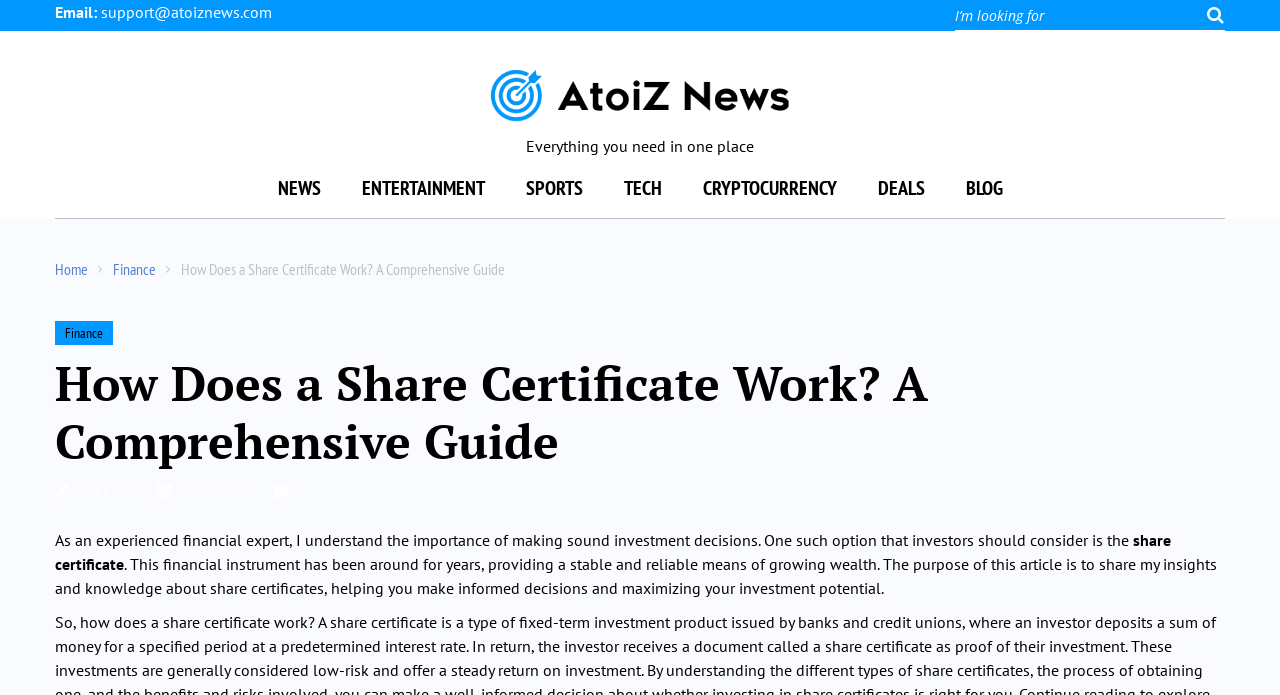Locate the bounding box coordinates of the element I should click to achieve the following instruction: "Search for something".

[0.746, 0.0, 0.957, 0.045]